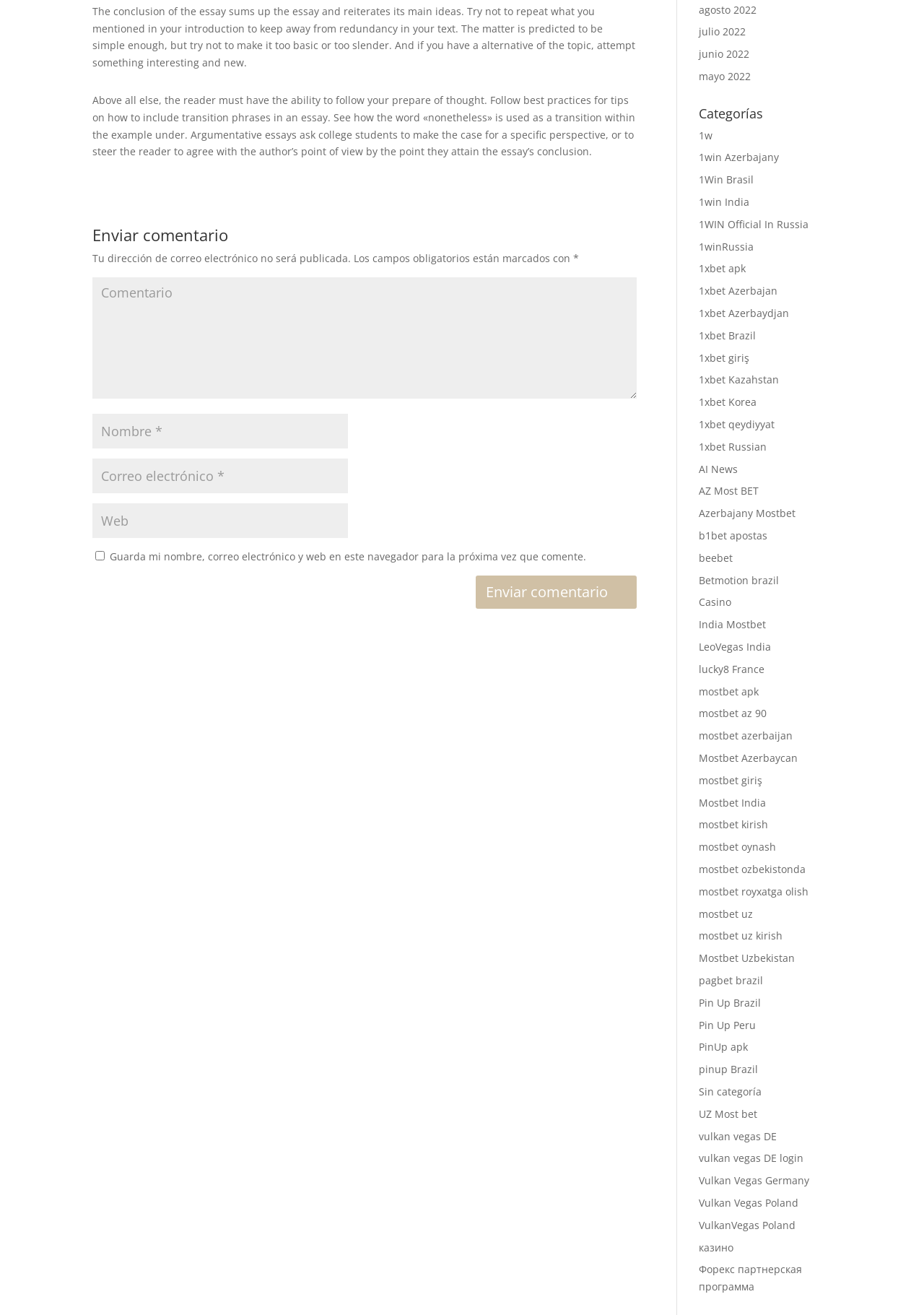Determine the bounding box coordinates of the clickable region to follow the instruction: "Type your name".

[0.1, 0.315, 0.377, 0.341]